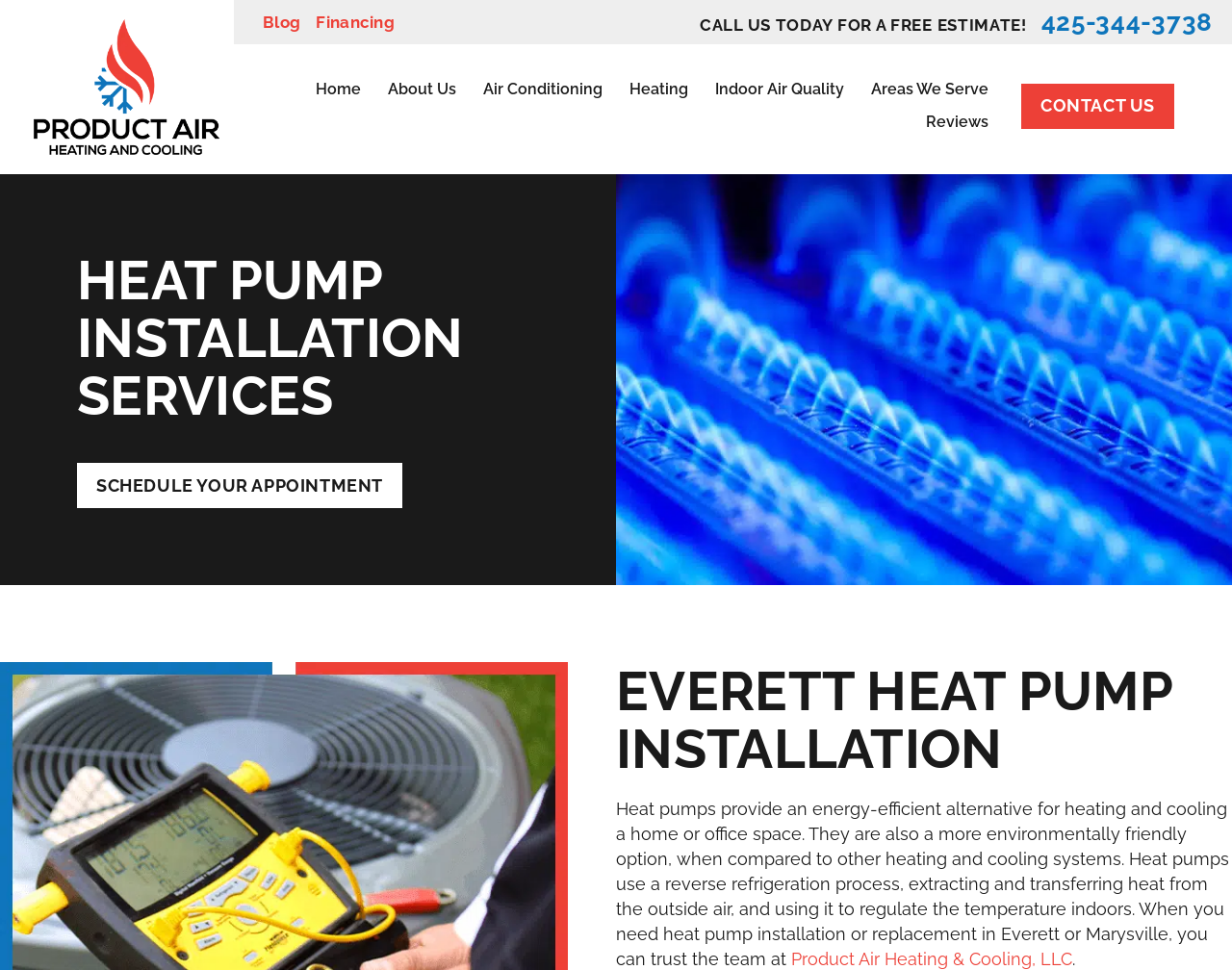What is the company's phone number?
Please provide a detailed and comprehensive answer to the question.

I found the phone number by looking at the link element with the text '425-344-3738' which is located at the top right corner of the webpage.